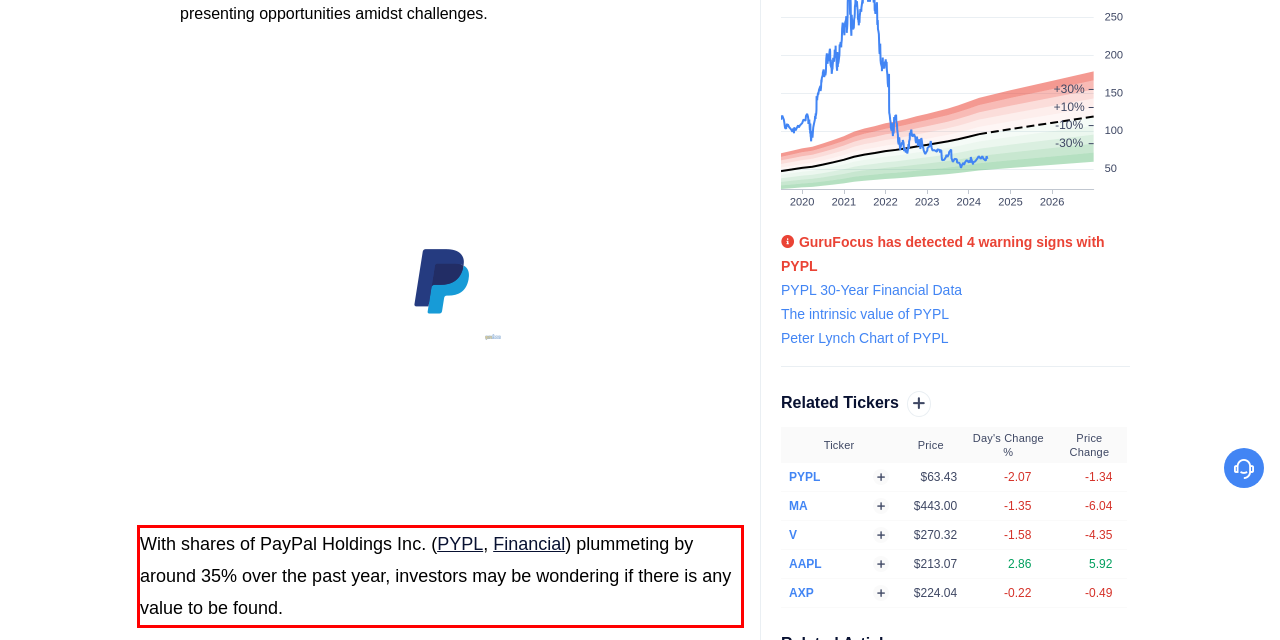You have a screenshot of a webpage with a red bounding box. Use OCR to generate the text contained within this red rectangle.

With shares of PayPal Holdings Inc. (PYPL, Financial) plummeting by around 35% over the past year, investors may be wondering if there is any value to be found.